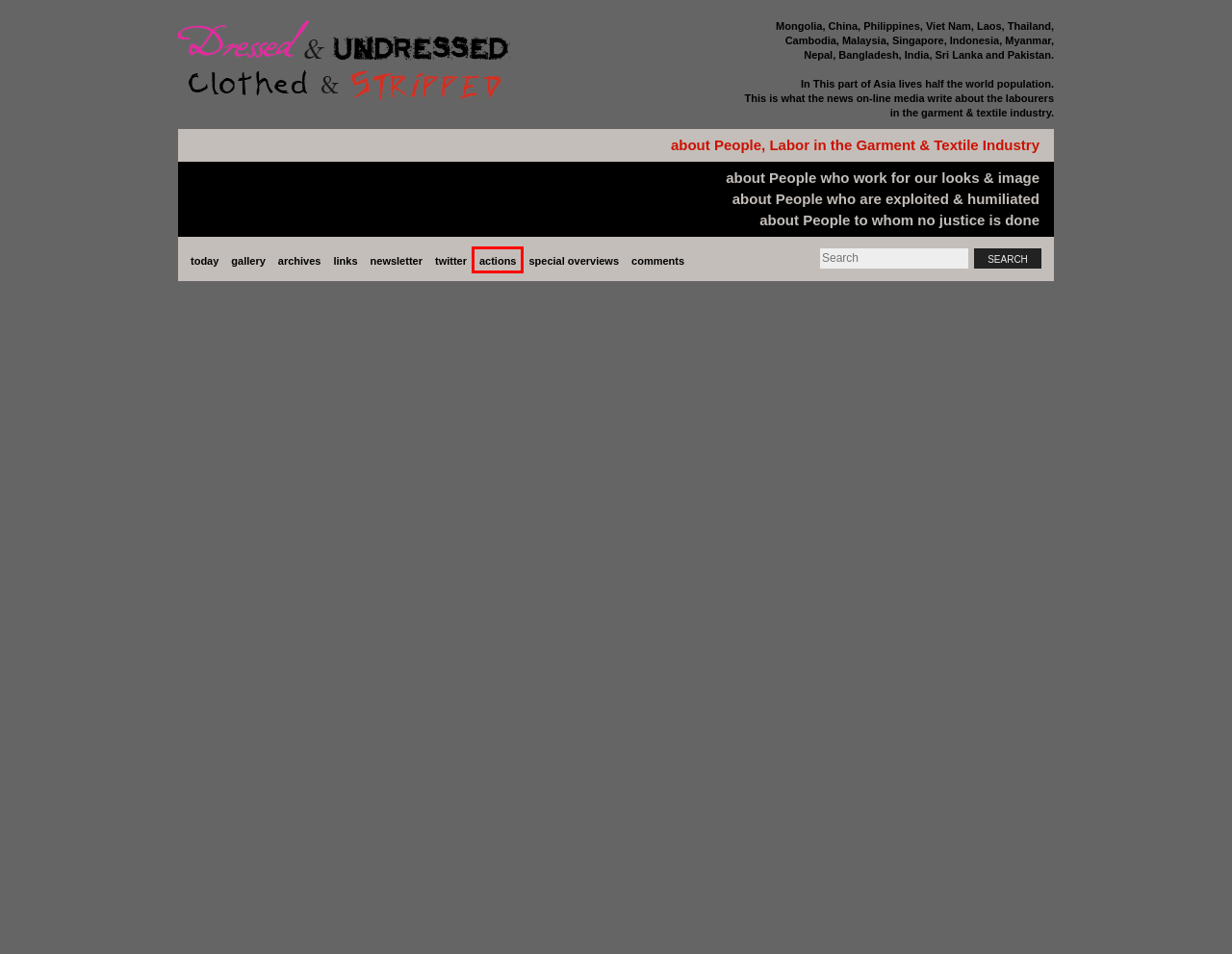Check out the screenshot of a webpage with a red rectangle bounding box. Select the best fitting webpage description that aligns with the new webpage after clicking the element inside the bounding box. Here are the candidates:
A. dressed & undressed clothed & stripped -  special overviews
B. dressed & undressed clothed & stripped -  today
C. dressed & undressed clothed & stripped -
D. dressed & undressed clothed & stripped -  comment
E. dressed & undressed clothed & stripped -  archives
F. dressed & undressed clothed & stripped -  gallery
G. dressed & undressed clothed & stripped -  actions
H. dressed & undressed clothed & stripped -  newsletter

G